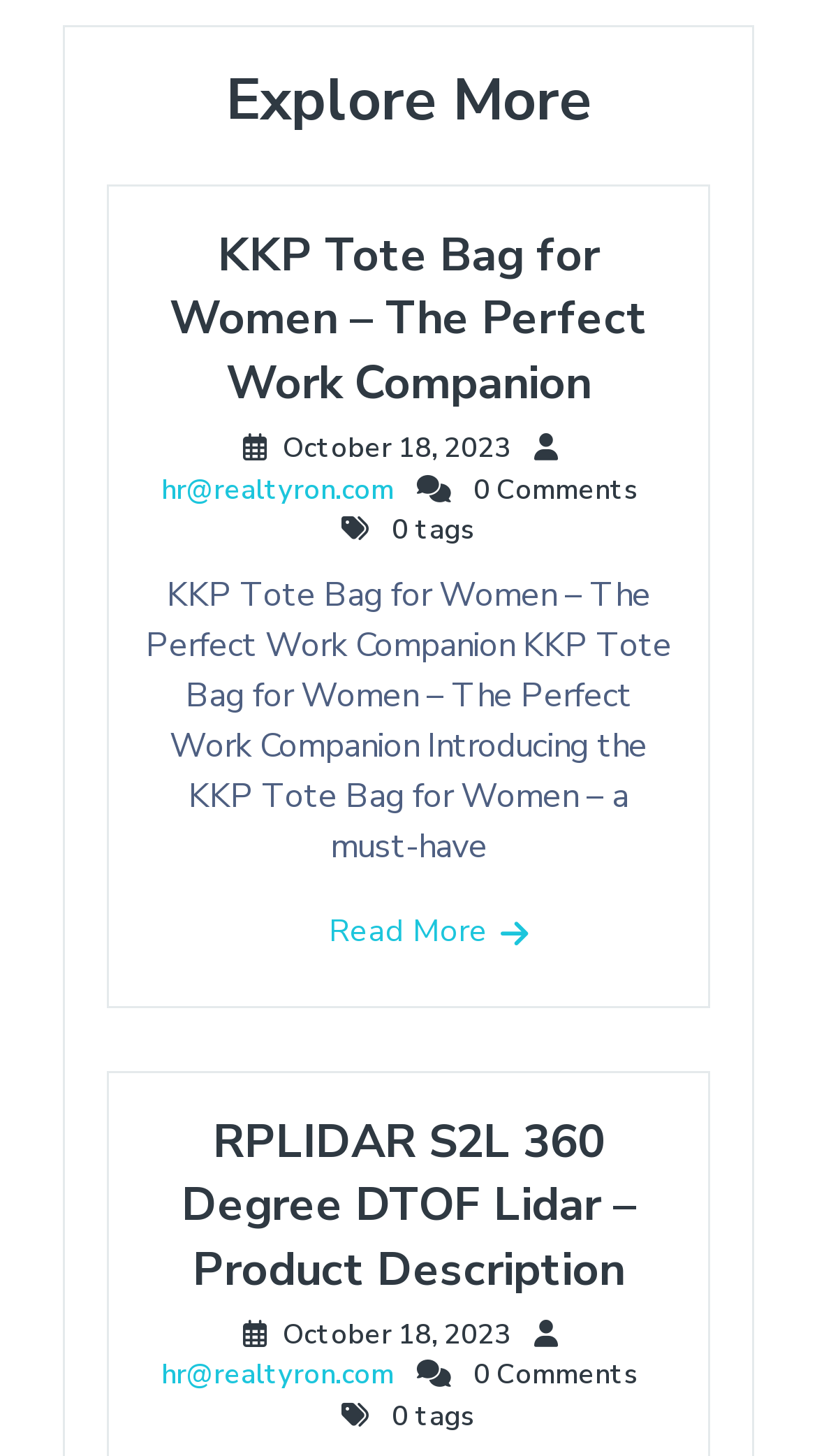Please determine the bounding box coordinates for the element with the description: "Read More".

[0.403, 0.623, 0.597, 0.655]